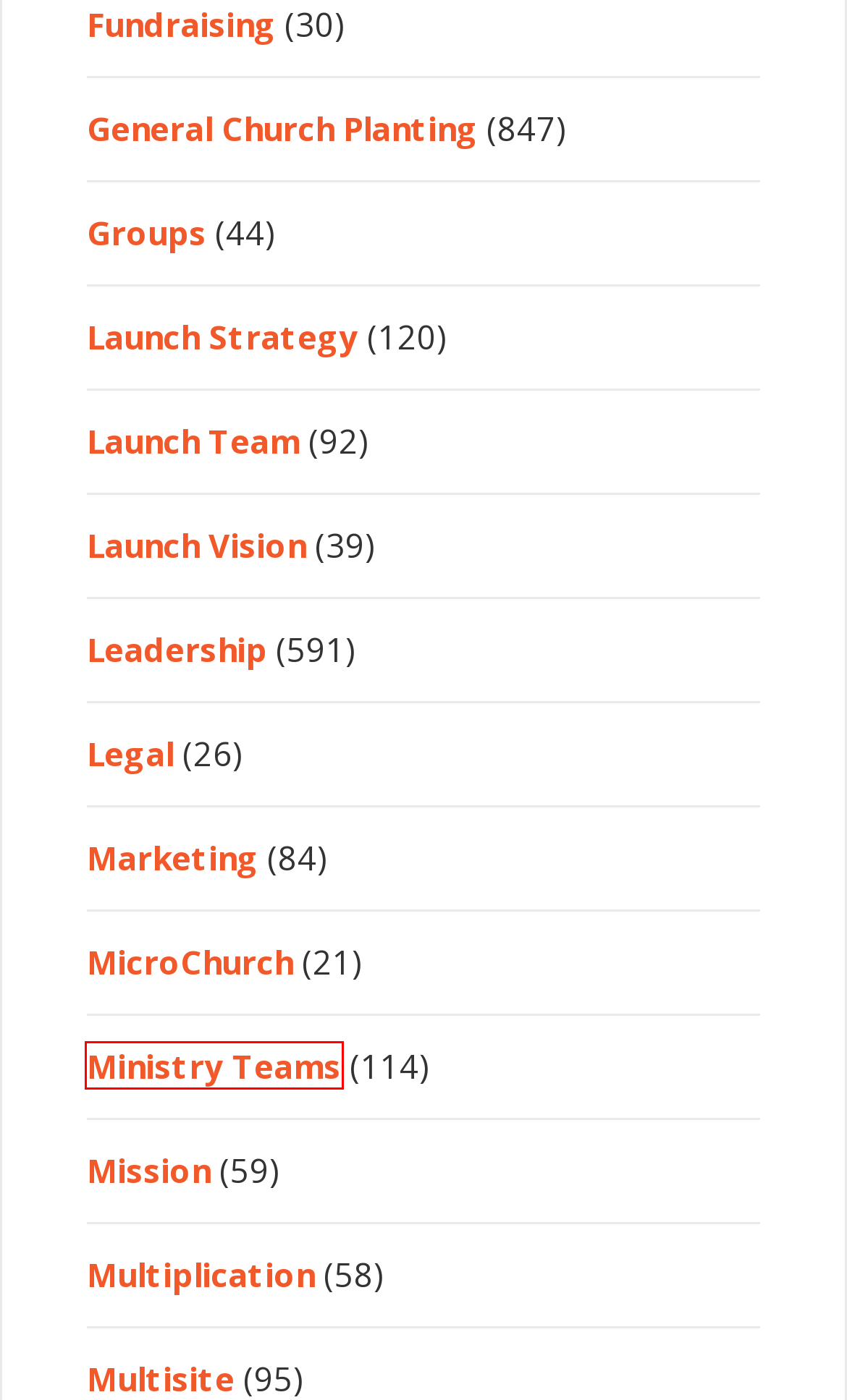You are given a screenshot of a webpage with a red rectangle bounding box. Choose the best webpage description that matches the new webpage after clicking the element in the bounding box. Here are the candidates:
A. Multisite Archives - Passion for Planting
B. MicroChurch Archives - Passion for Planting
C. Mission Archives - Passion for Planting
D. Ministry Teams Archives - Passion for Planting
E. Launch Team Archives - Passion for Planting
F. Groups Archives - Passion for Planting
G. Leadership Archives - Passion for Planting
H. Launch Vision Archives - Passion for Planting

D